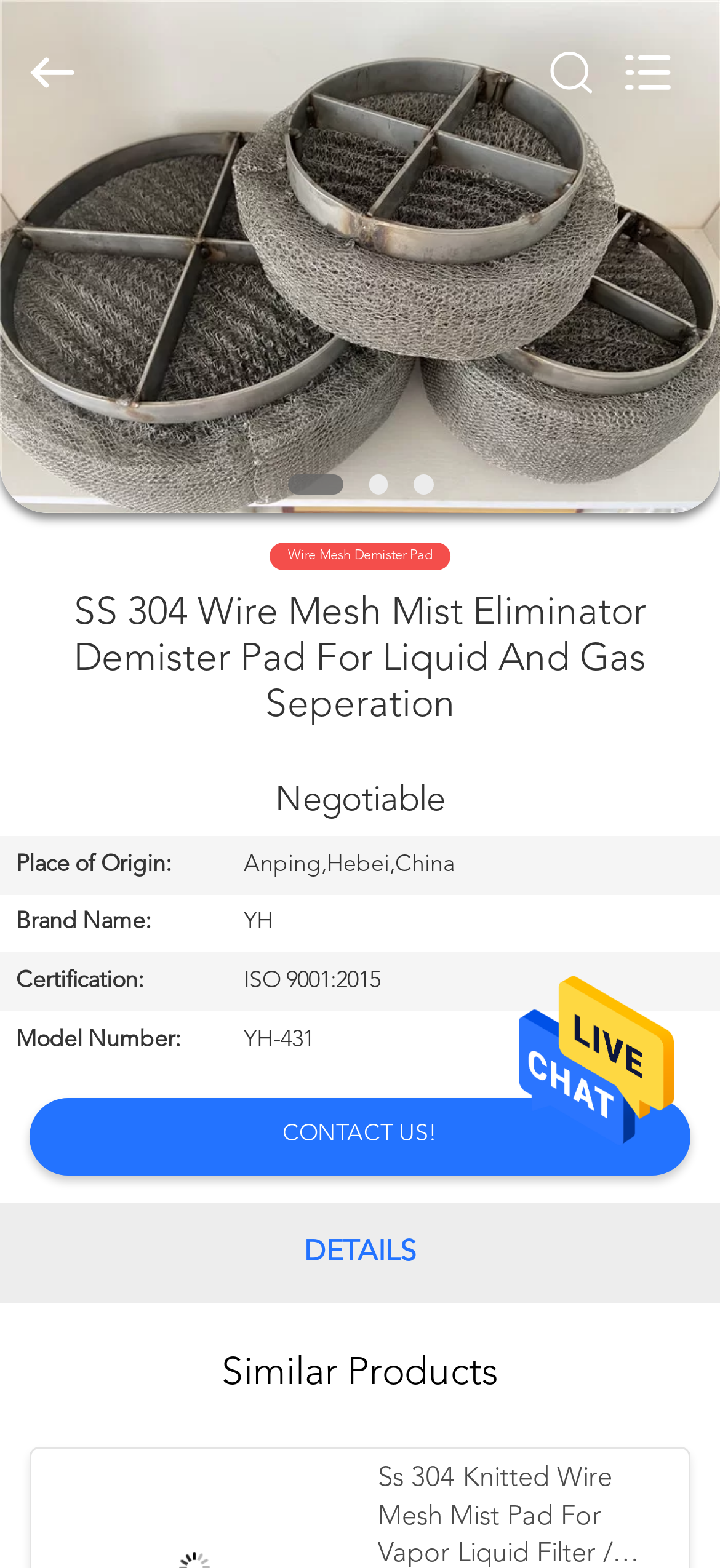What is the certification of the product?
Please provide a comprehensive answer to the question based on the webpage screenshot.

I found the certification by looking at the table with the product details, where it says 'Certification:' and the corresponding value is 'ISO 9001:2015'.